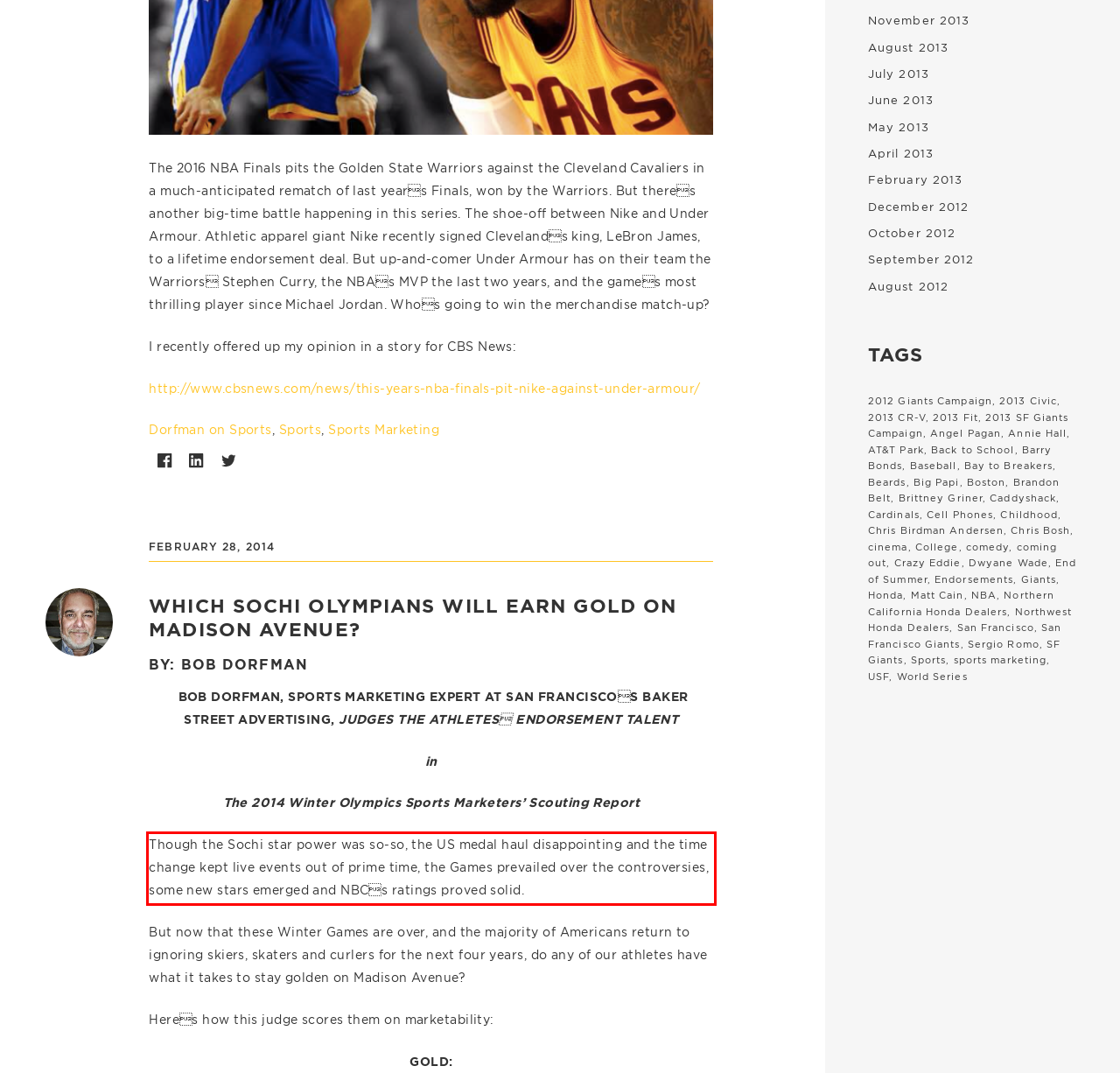Analyze the screenshot of a webpage where a red rectangle is bounding a UI element. Extract and generate the text content within this red bounding box.

Though the Sochi star power was so-so, the US medal haul disappointing and the time change kept live events out of prime time, the Games prevailed over the controversies, some new stars emerged and NBCs ratings proved solid.